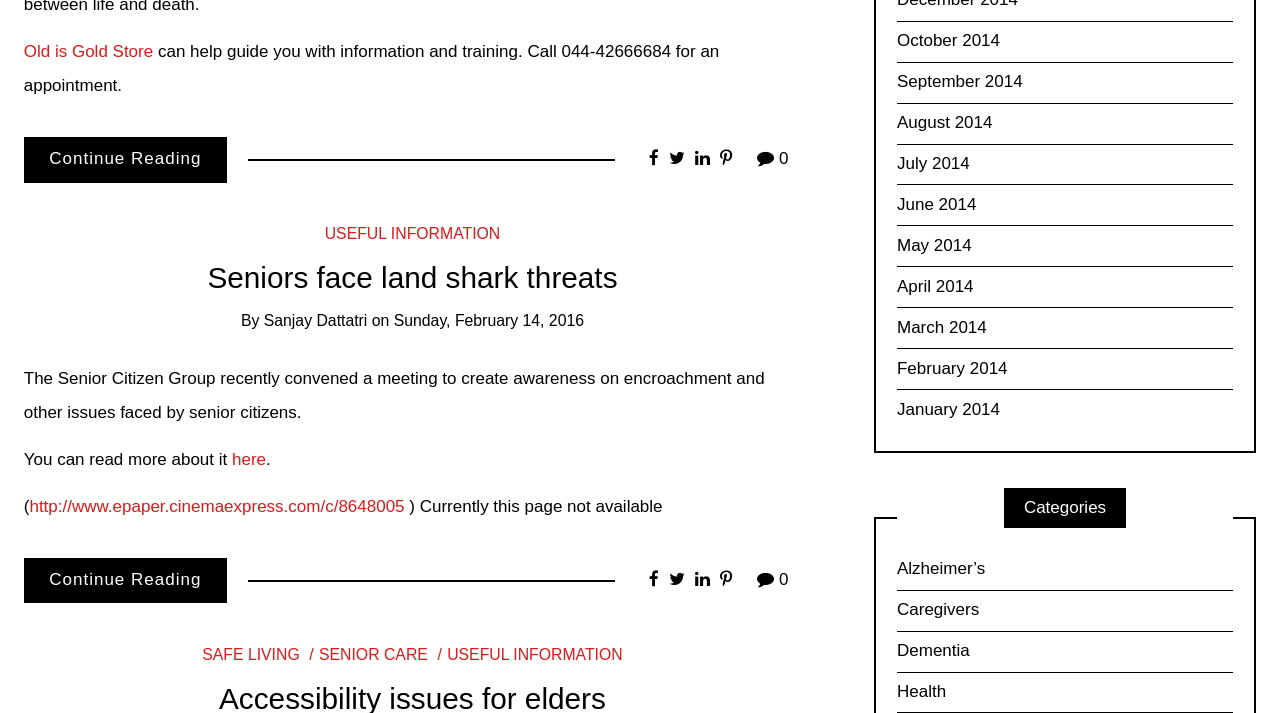What are the categories listed on the webpage?
Please utilize the information in the image to give a detailed response to the question.

The question asks for the categories listed on the webpage, which can be found in the link elements with the texts 'Alzheimer’s', 'Caregivers', and 'Dementia' under the heading 'Categories'.